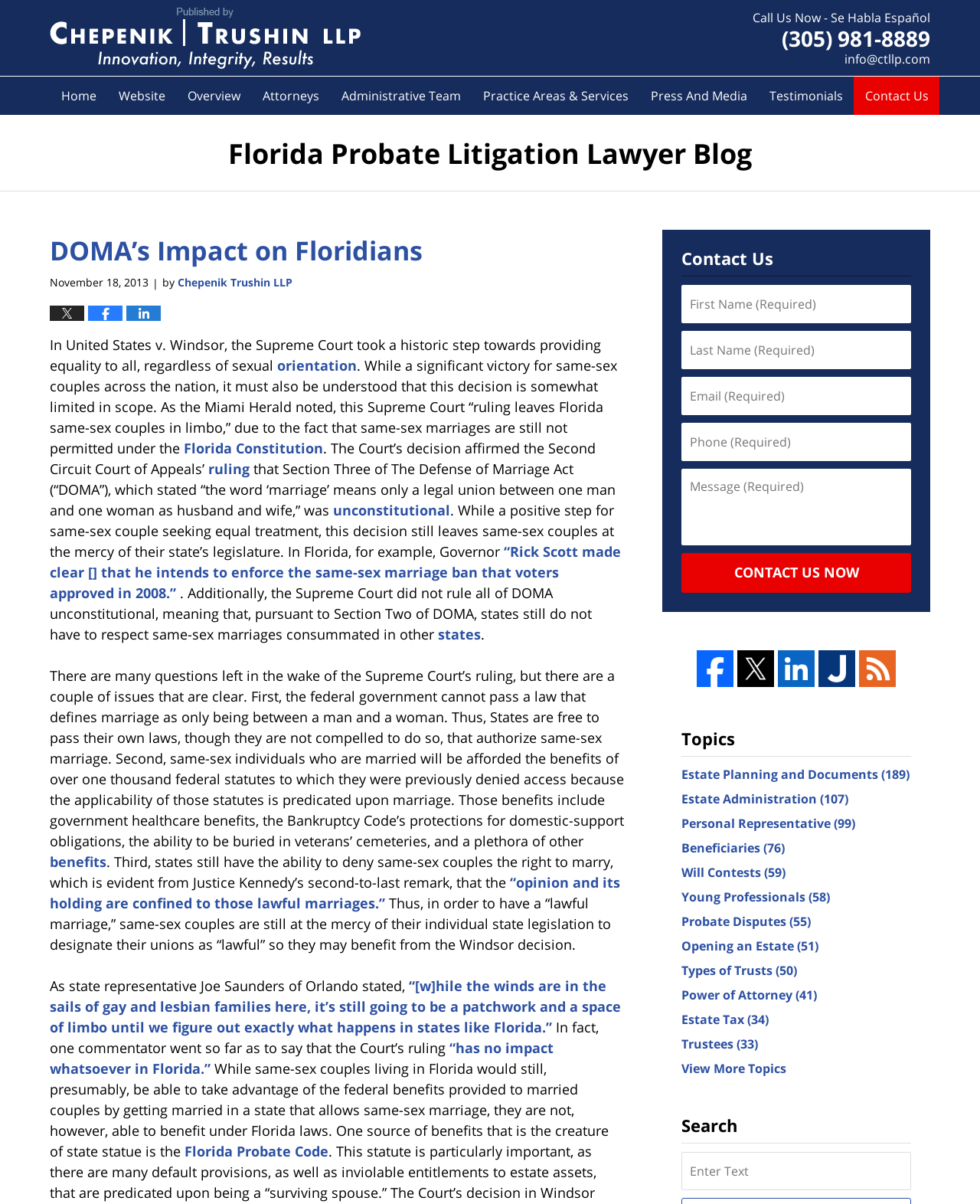Please provide a comprehensive answer to the question based on the screenshot: What is the name of the court that affirmed the ruling?

The blog post mentions that the Court's decision affirmed the Second Circuit Court of Appeals' ruling that Section Three of The Defense of Marriage Act was unconstitutional.